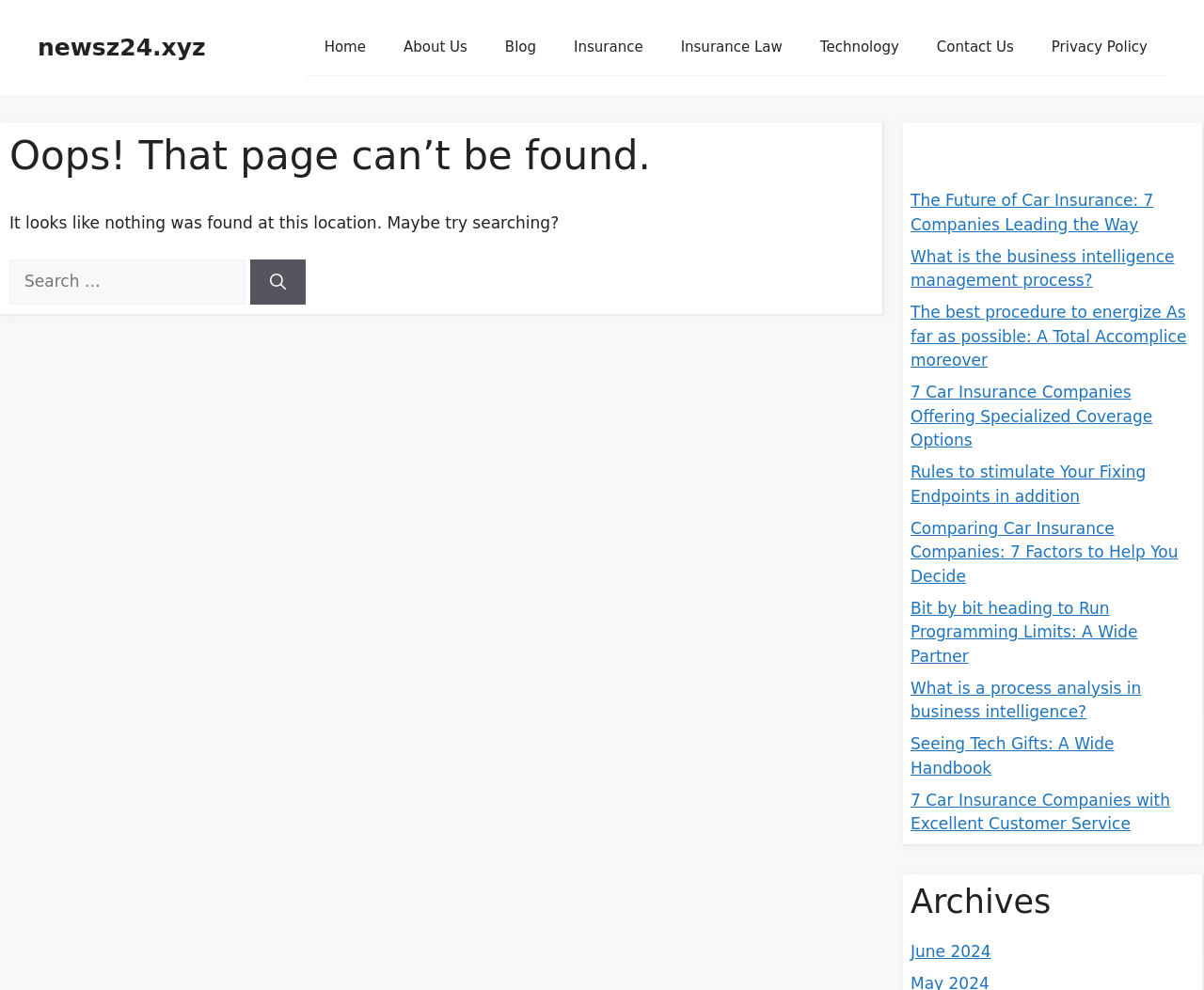Kindly determine the bounding box coordinates of the area that needs to be clicked to fulfill this instruction: "view publications".

None